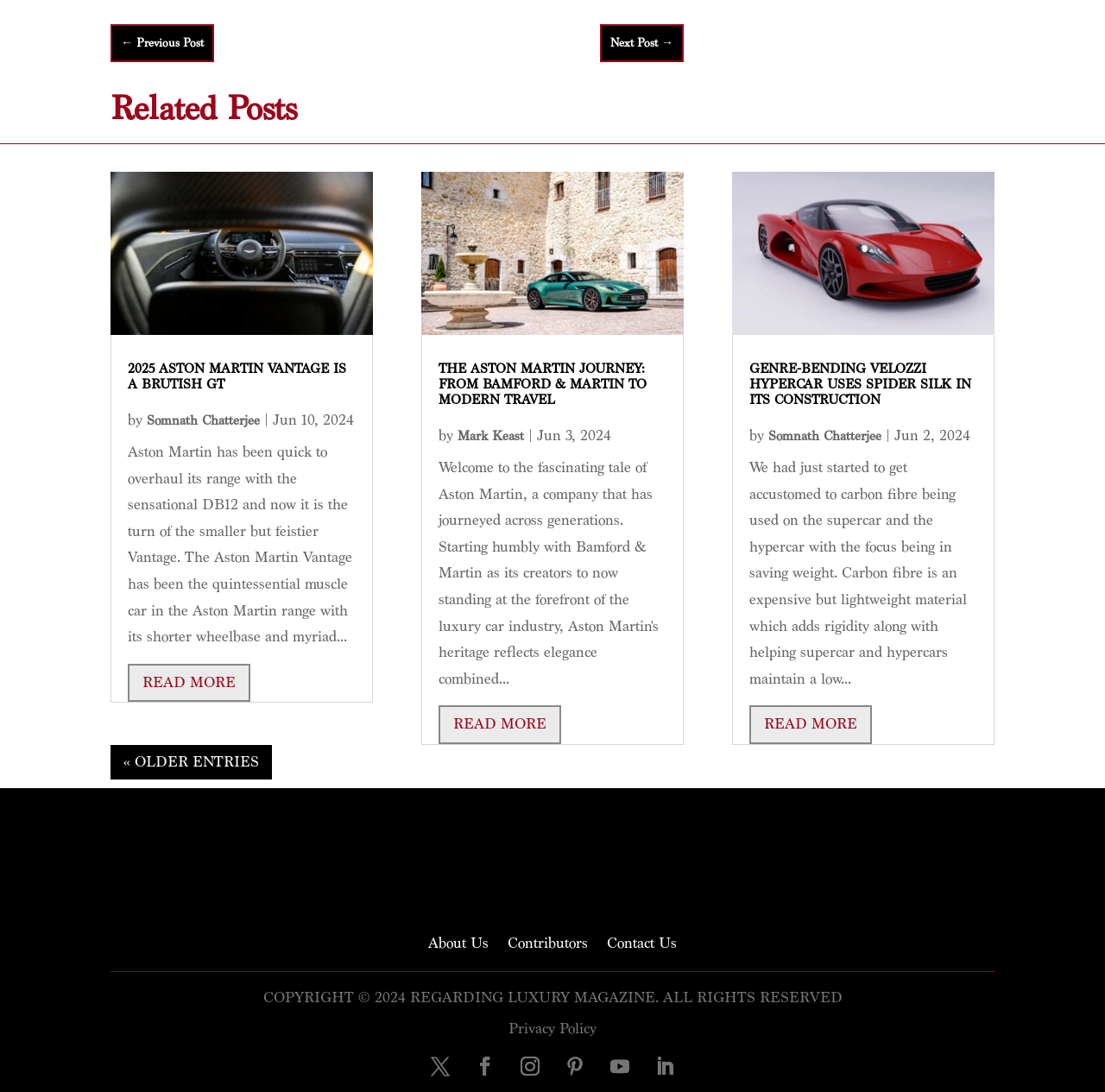Give a one-word or short phrase answer to the question: 
What is the purpose of the 'READ MORE' links?

To read the full article